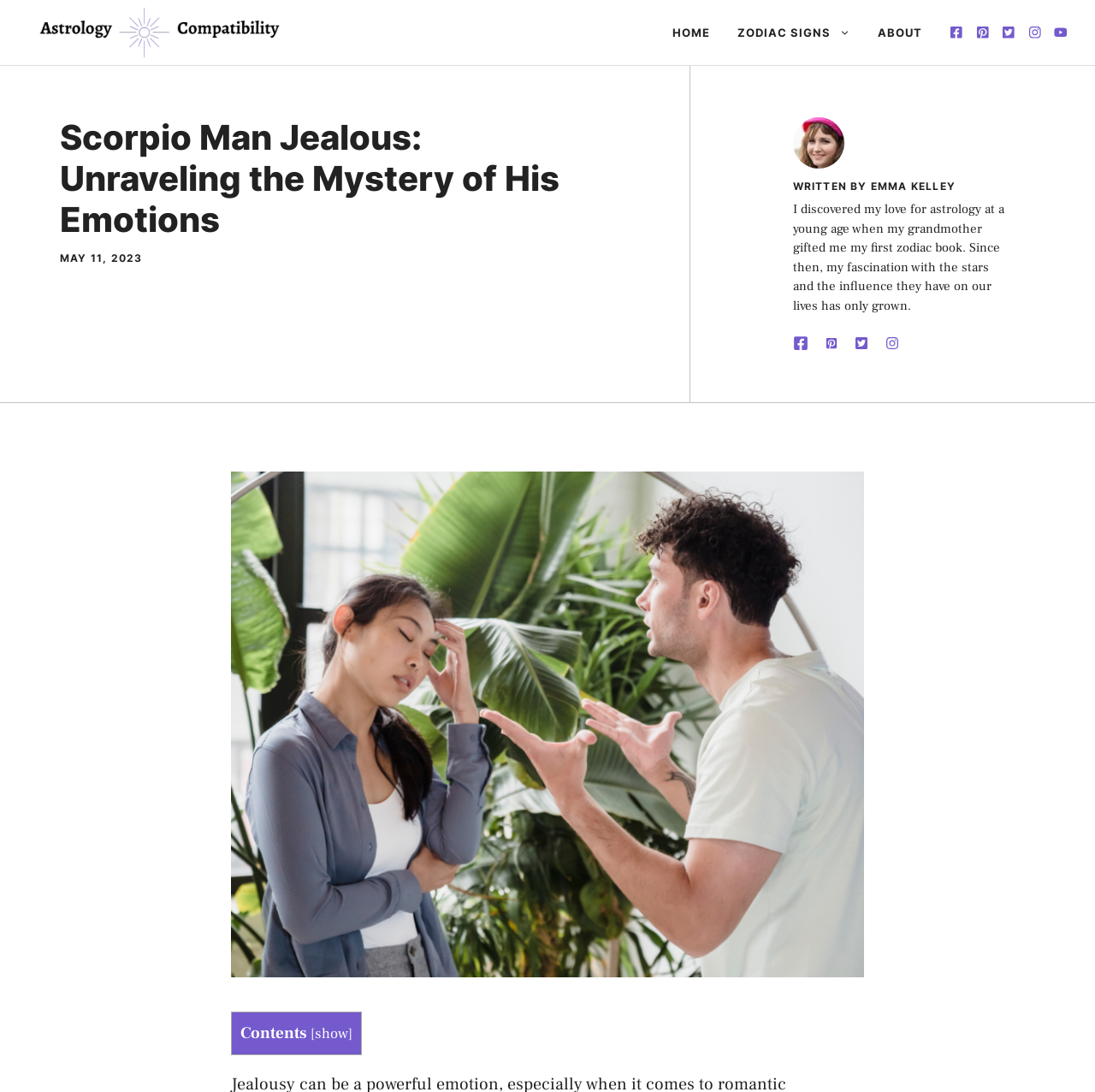What is the author's name?
Provide a detailed and well-explained answer to the question.

The author's name is mentioned in the text 'WRITTEN BY EMMA KELLEY' which is located below the author's photo.